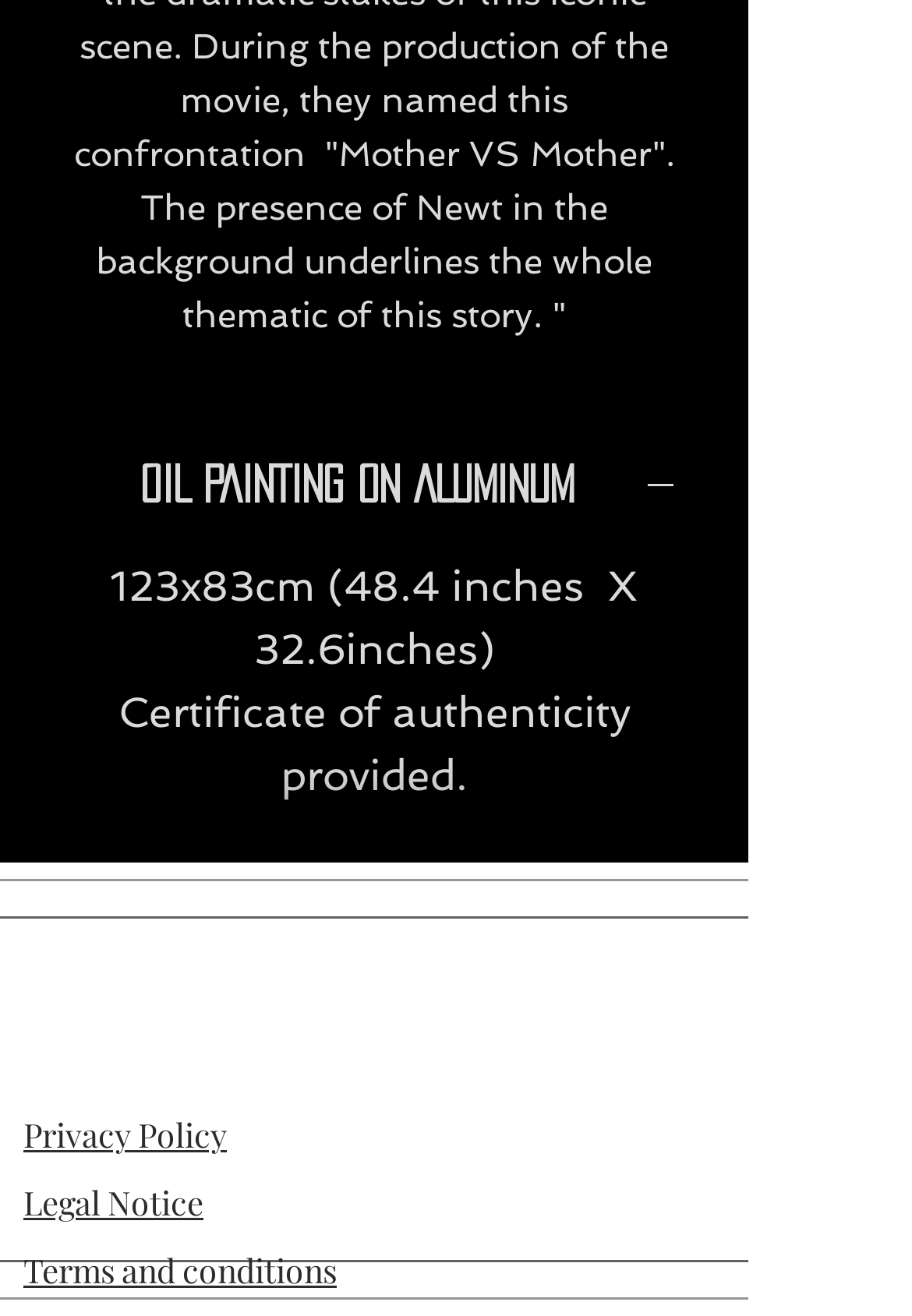Based on the element description aria-label="Instagram - Cercle blanc", identify the bounding box coordinates for the UI element. The coordinates should be in the format (top-left x, top-left y, bottom-right x, bottom-right y) and within the 0 to 1 range.

[0.346, 0.717, 0.397, 0.753]